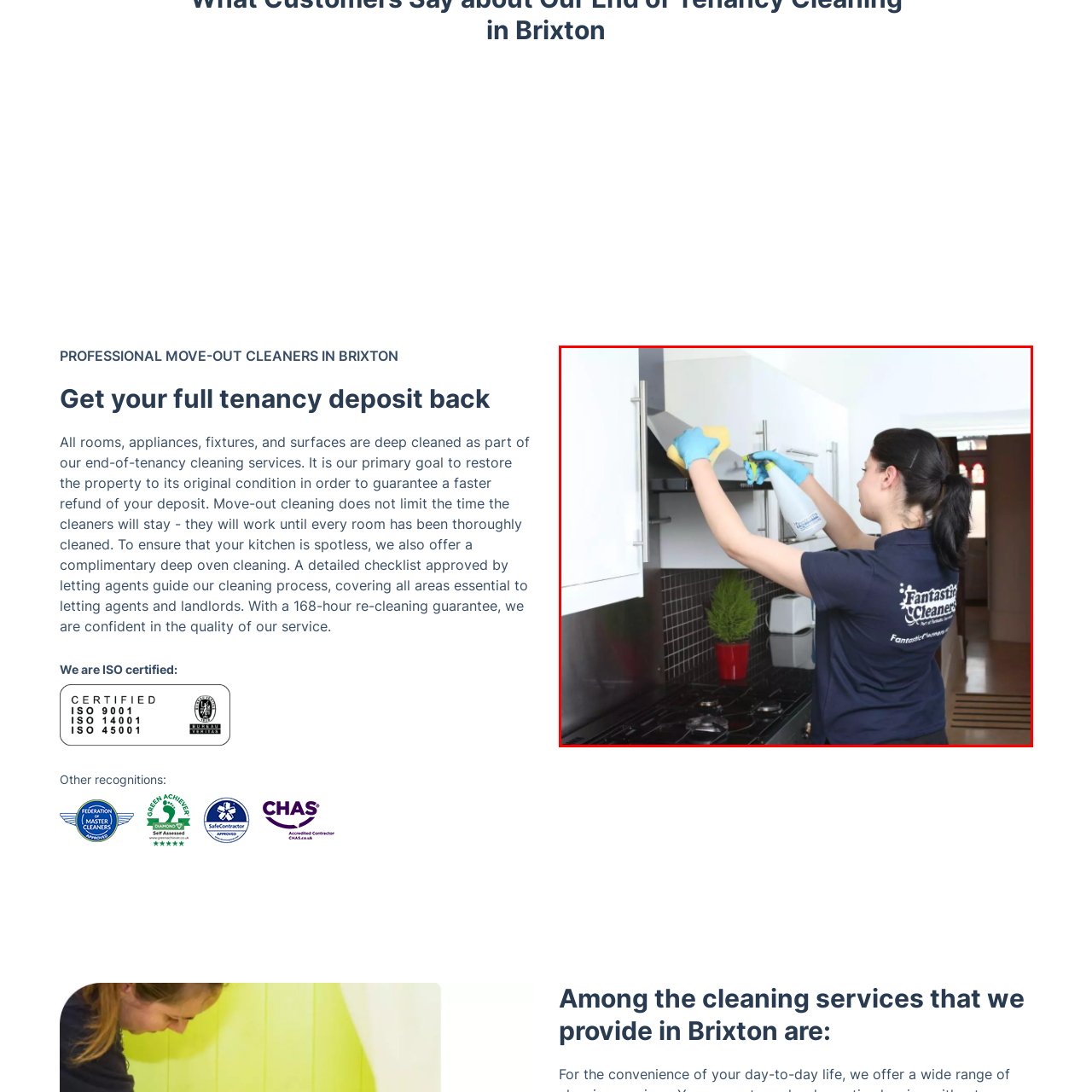Observe the content highlighted by the red box and supply a one-word or short phrase answer to the question: What is the color of the potted plant's pot?

Red